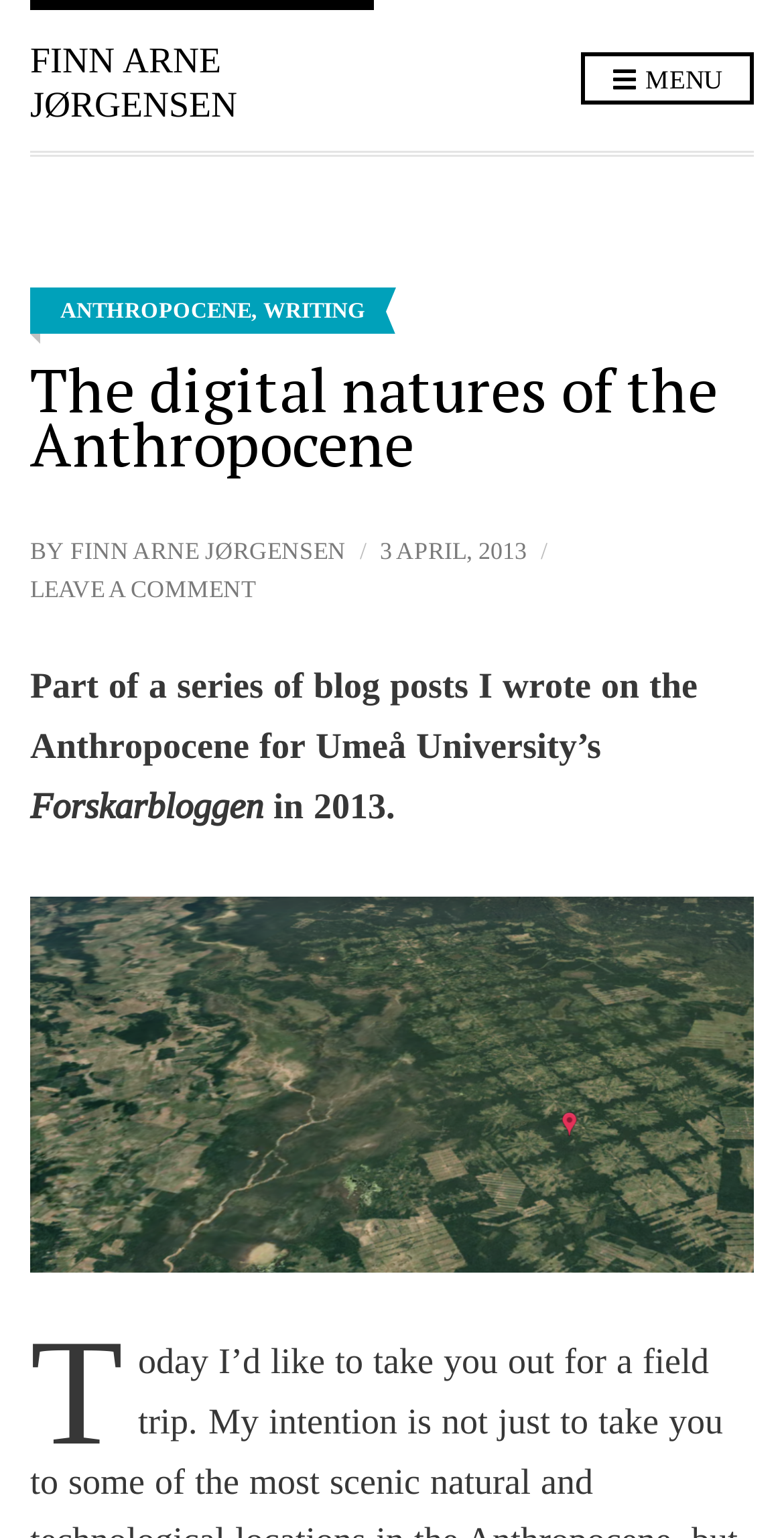What is the purpose of the button at the bottom?
Using the details from the image, give an elaborate explanation to answer the question.

The purpose of the button at the bottom can be inferred from its text 'Scroll to the top ', which suggests that clicking on it will take the user back to the top of the webpage.